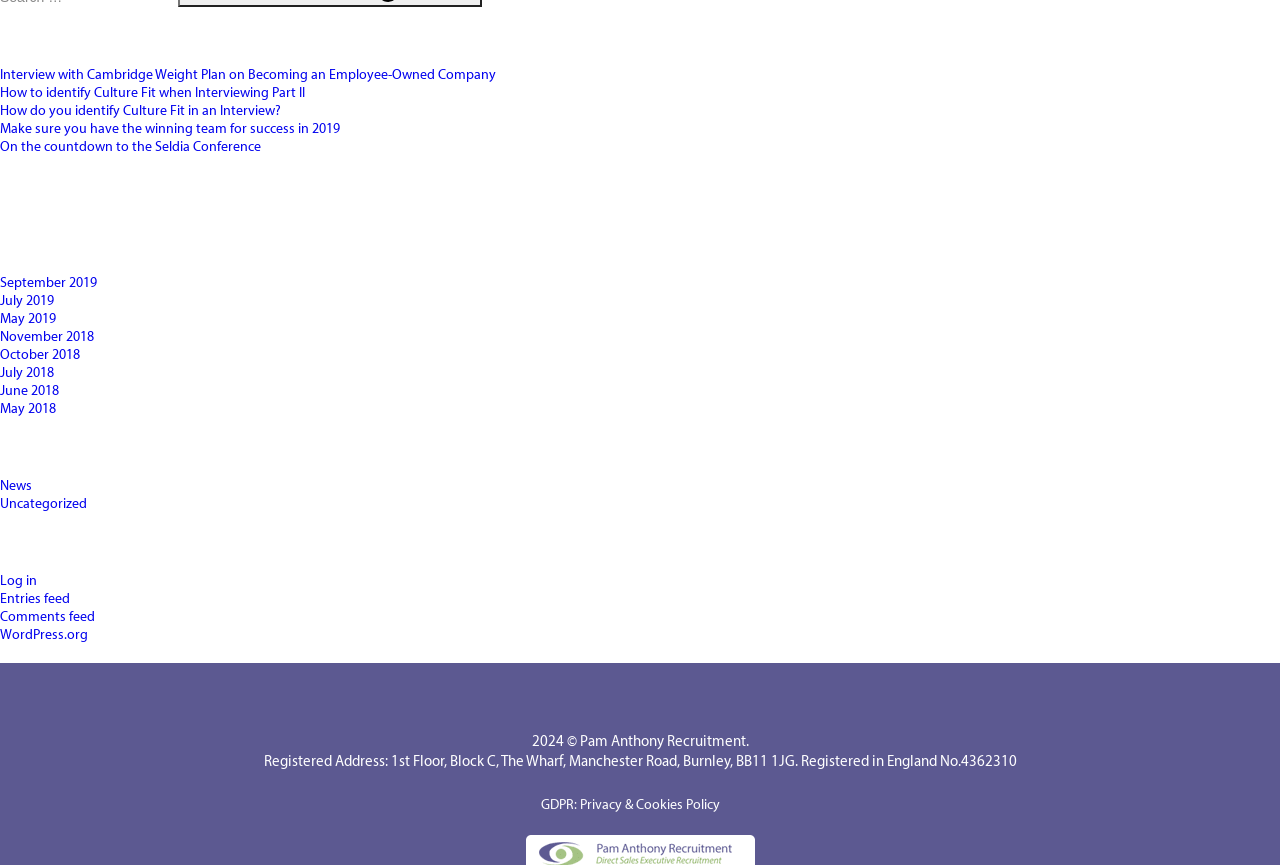Specify the bounding box coordinates of the area to click in order to follow the given instruction: "Browse archives from September 2019."

[0.0, 0.319, 0.076, 0.336]